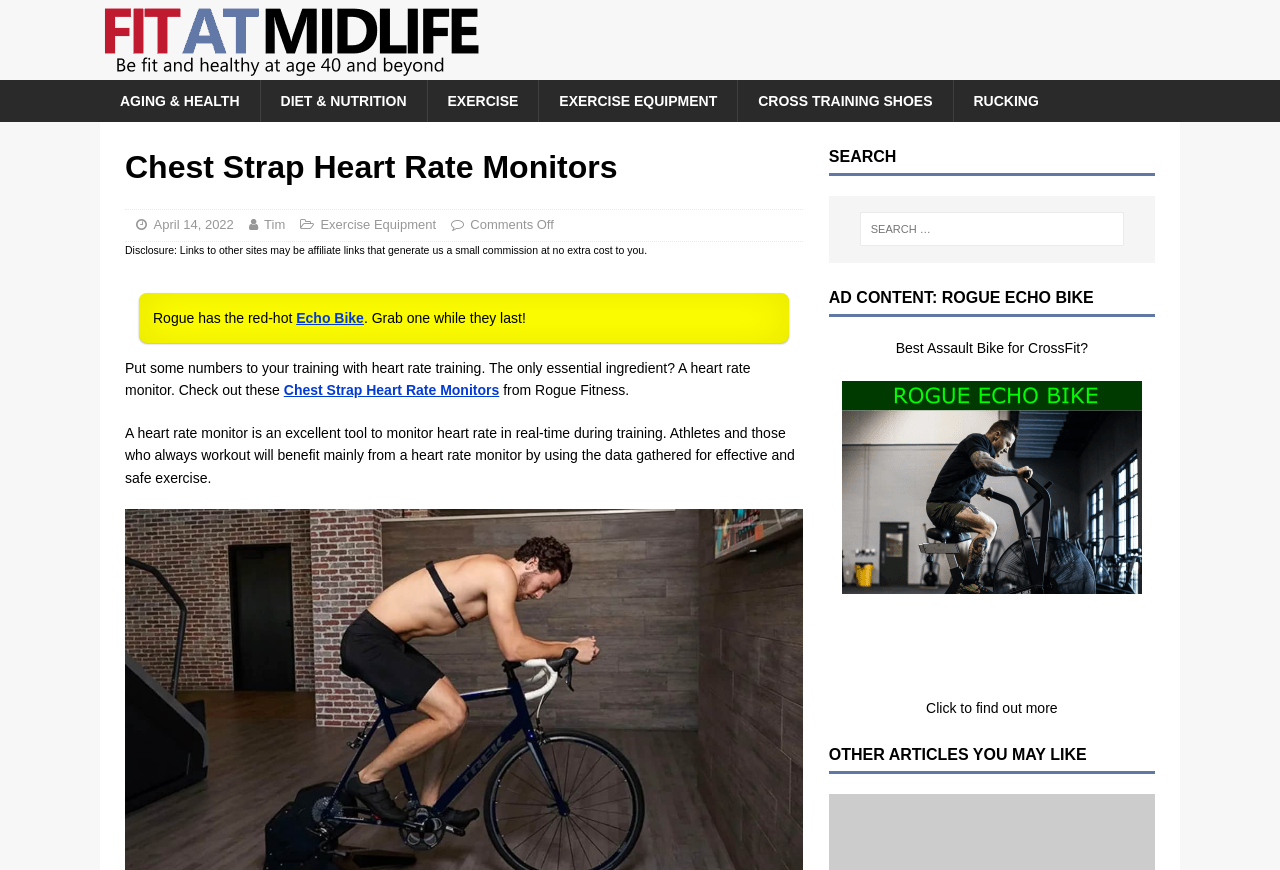Give a one-word or one-phrase response to the question:
What is the brand mentioned in the webpage?

Rogue Fitness